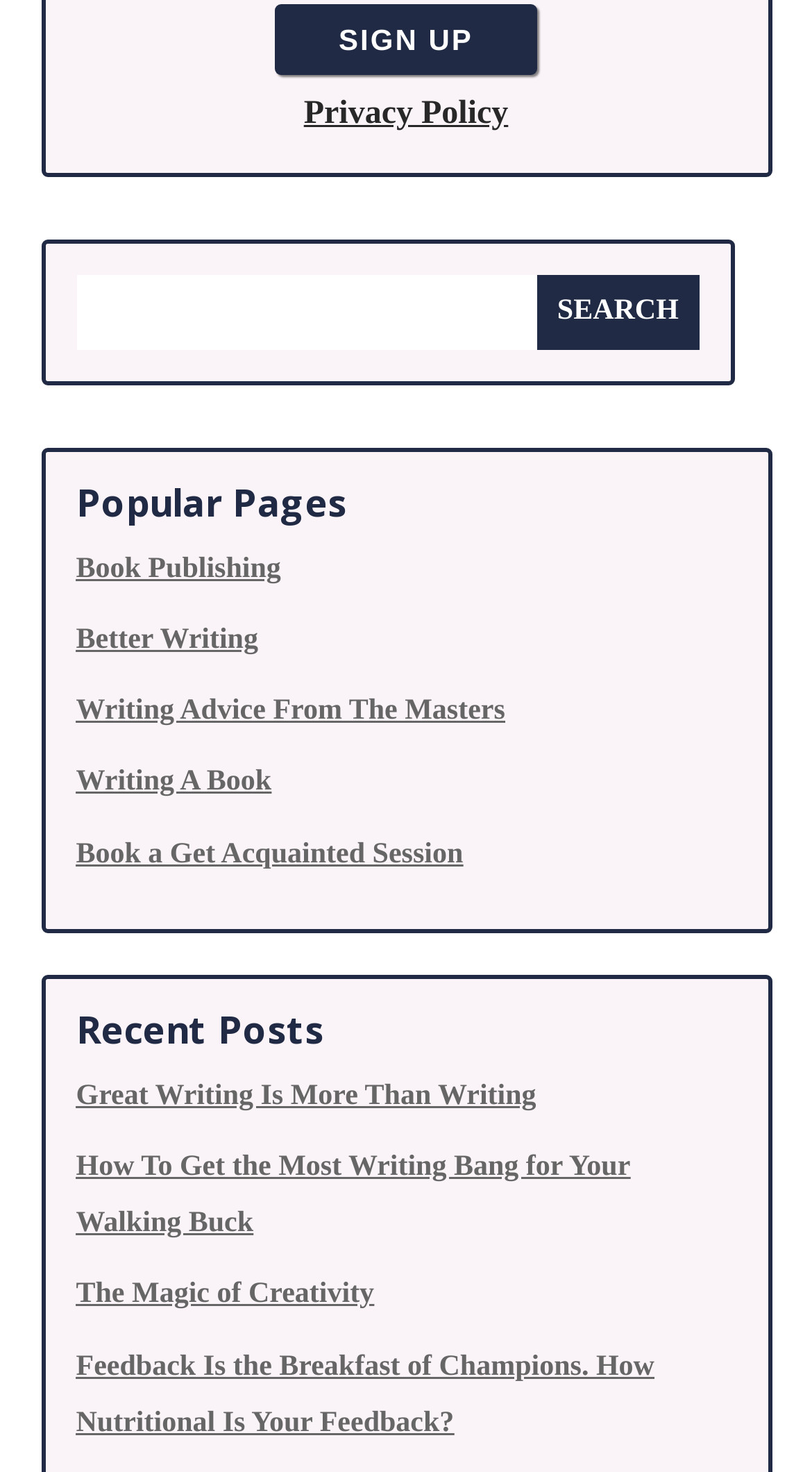Identify the bounding box coordinates for the region of the element that should be clicked to carry out the instruction: "Sign up for an account". The bounding box coordinates should be four float numbers between 0 and 1, i.e., [left, top, right, bottom].

[0.337, 0.002, 0.663, 0.05]